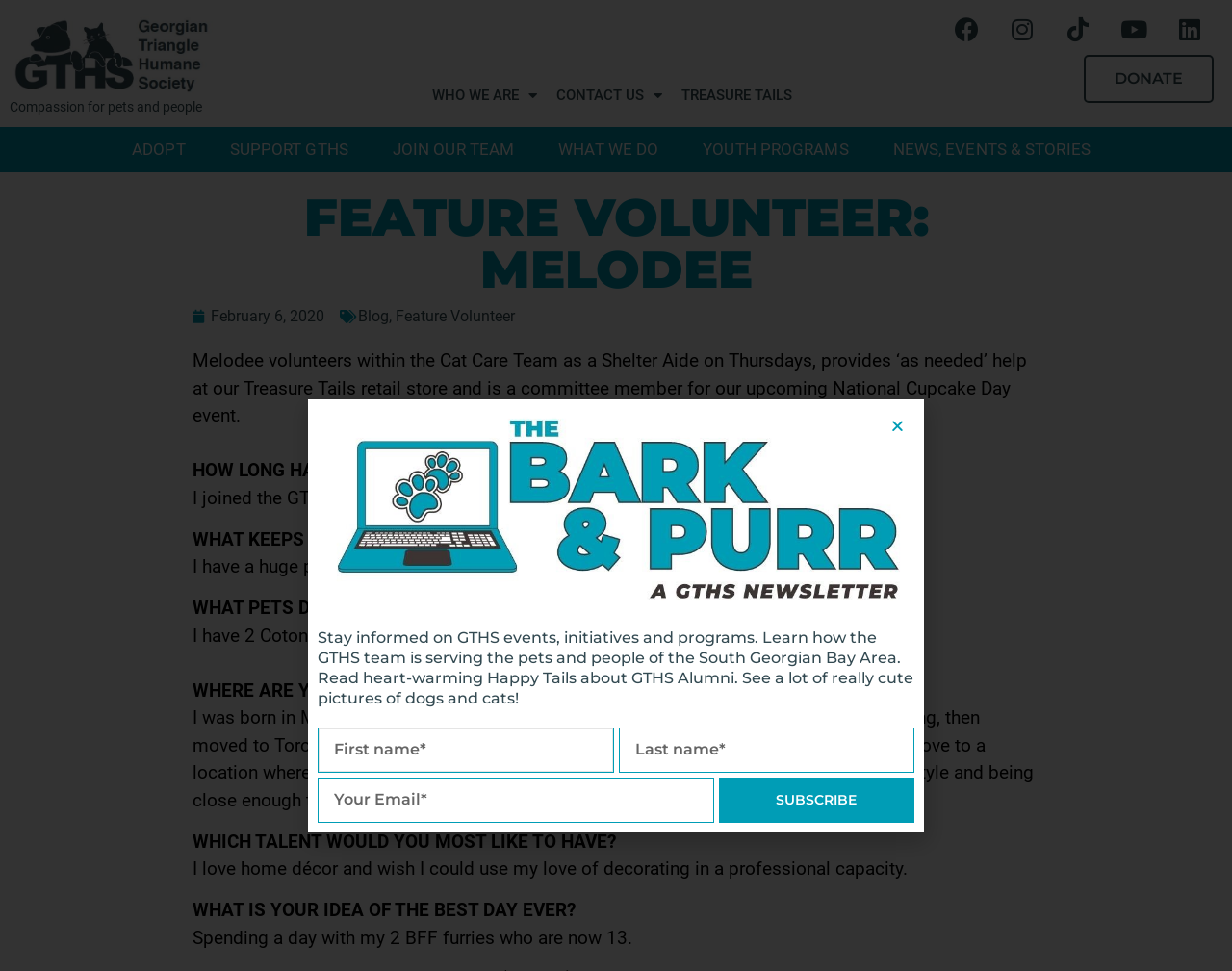Please determine the bounding box coordinates of the section I need to click to accomplish this instruction: "Subscribe to the newsletter".

[0.583, 0.801, 0.742, 0.847]